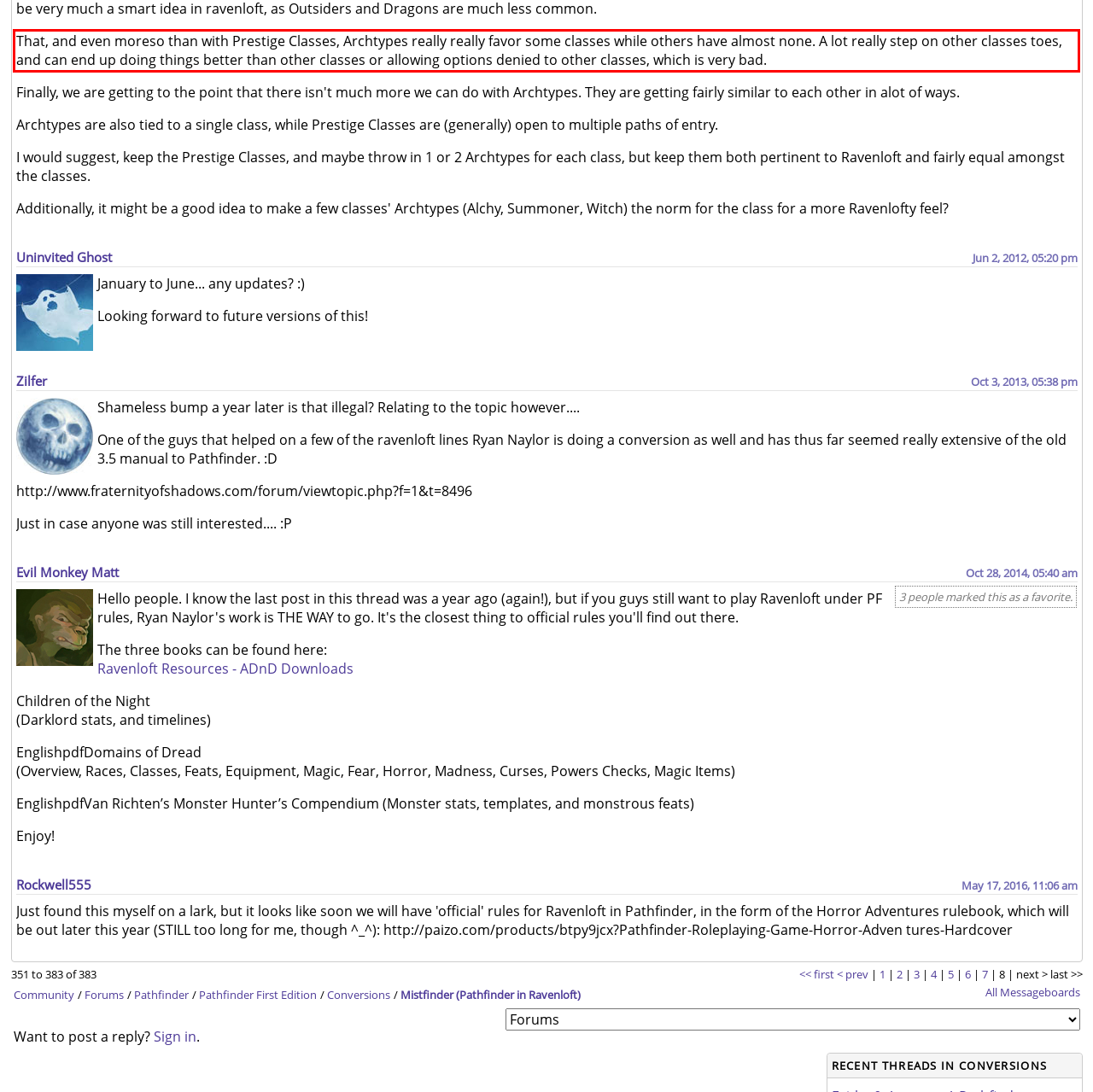With the provided screenshot of a webpage, locate the red bounding box and perform OCR to extract the text content inside it.

That, and even moreso than with Prestige Classes, Archtypes really really favor some classes while others have almost none. A lot really step on other classes toes, and can end up doing things better than other classes or allowing options denied to other classes, which is very bad.